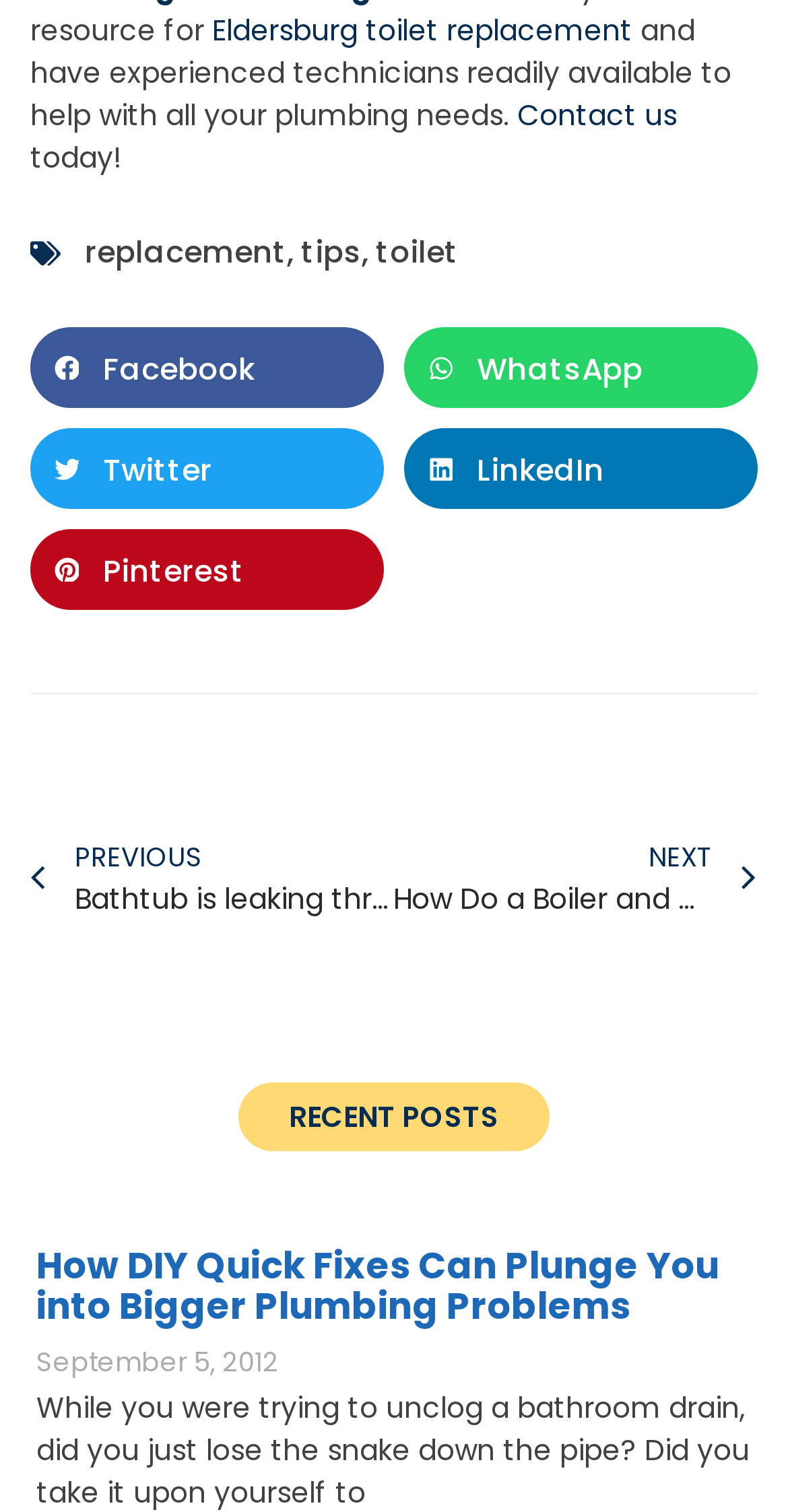Please examine the image and answer the question with a detailed explanation:
What is the main topic of this webpage?

Based on the links and text on the webpage, it appears to be related to plumbing, with topics such as toilet replacement, bathtub leaks, and boiler and water heater differences.